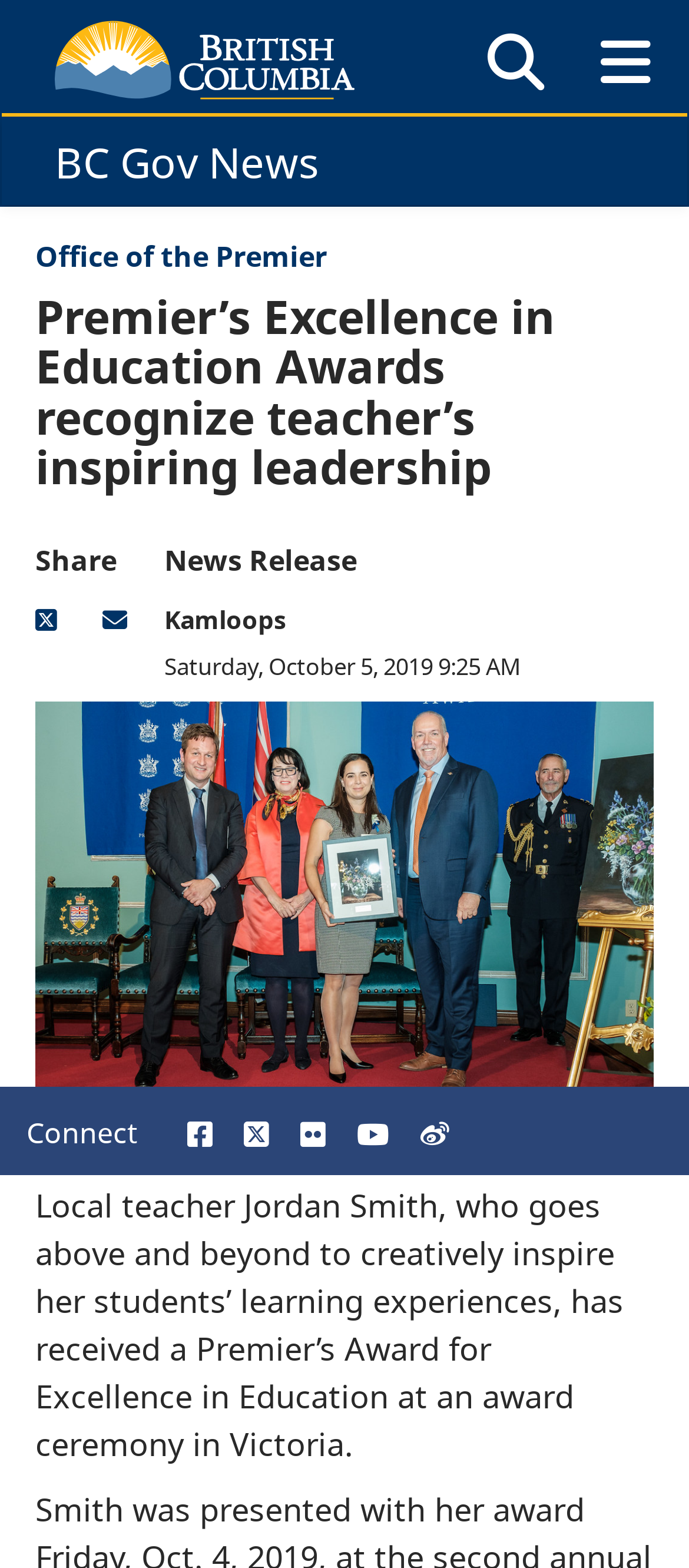Pinpoint the bounding box coordinates of the clickable element to carry out the following instruction: "Visit BC Gov News."

[0.079, 0.085, 0.464, 0.122]